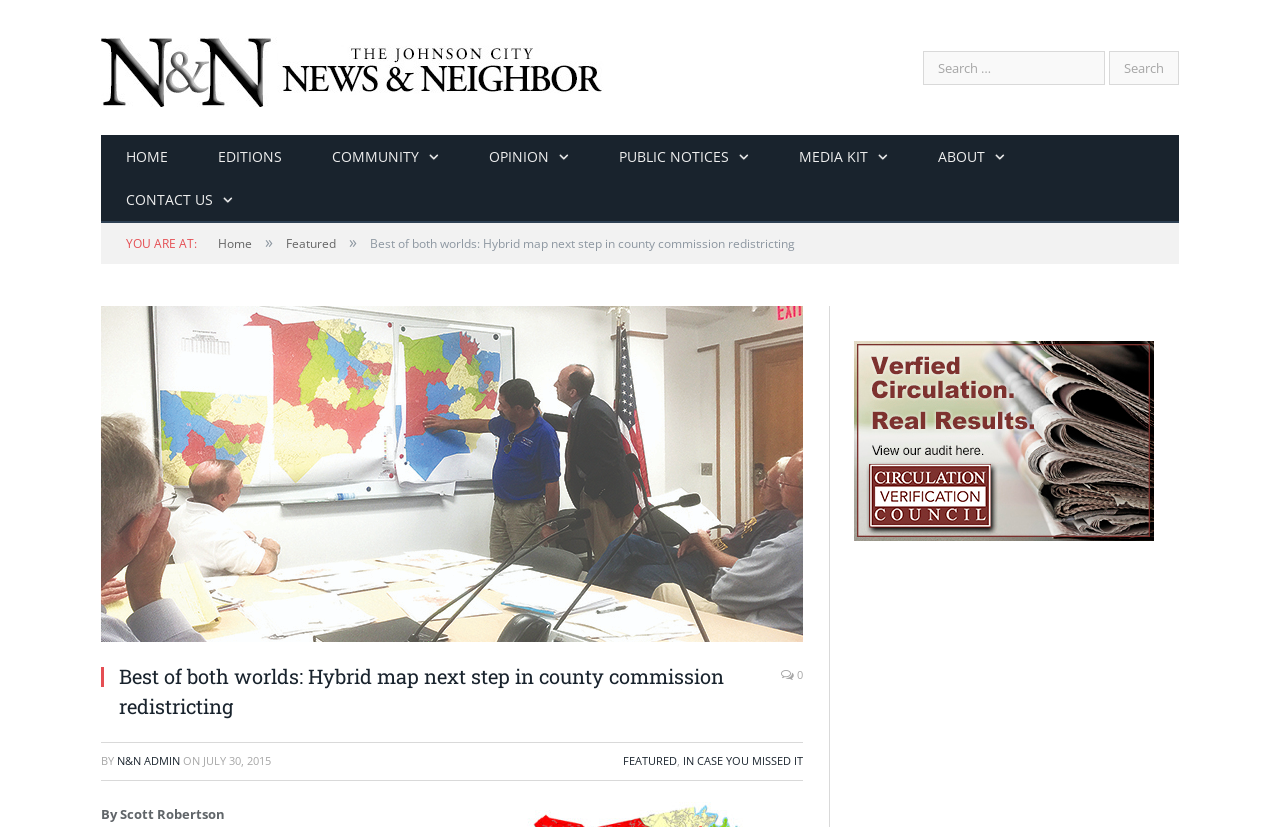Please pinpoint the bounding box coordinates for the region I should click to adhere to this instruction: "Search for something".

[0.721, 0.062, 0.863, 0.103]